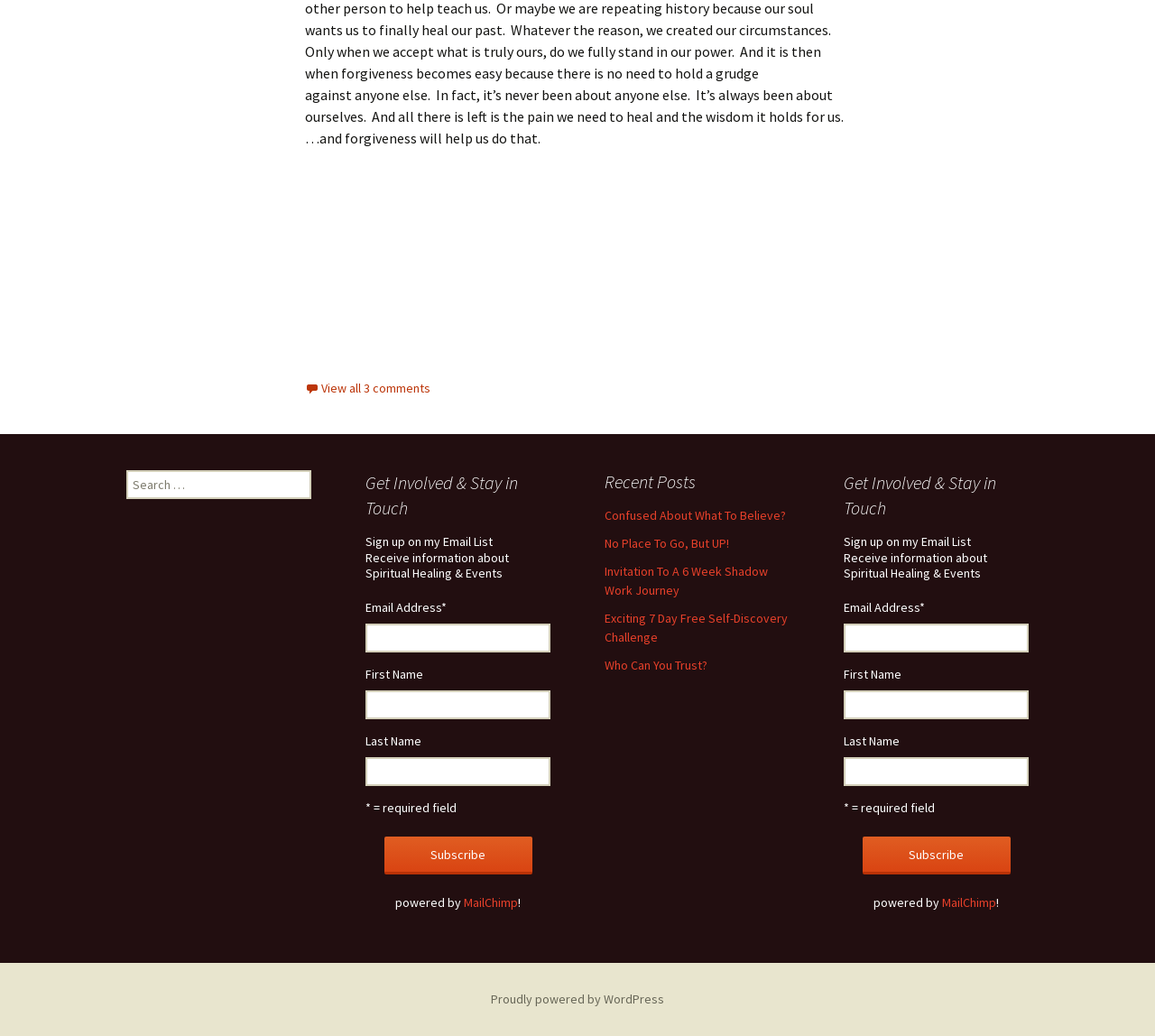Using the element description: "Confused About What To Believe?", determine the bounding box coordinates for the specified UI element. The coordinates should be four float numbers between 0 and 1, [left, top, right, bottom].

[0.523, 0.49, 0.68, 0.505]